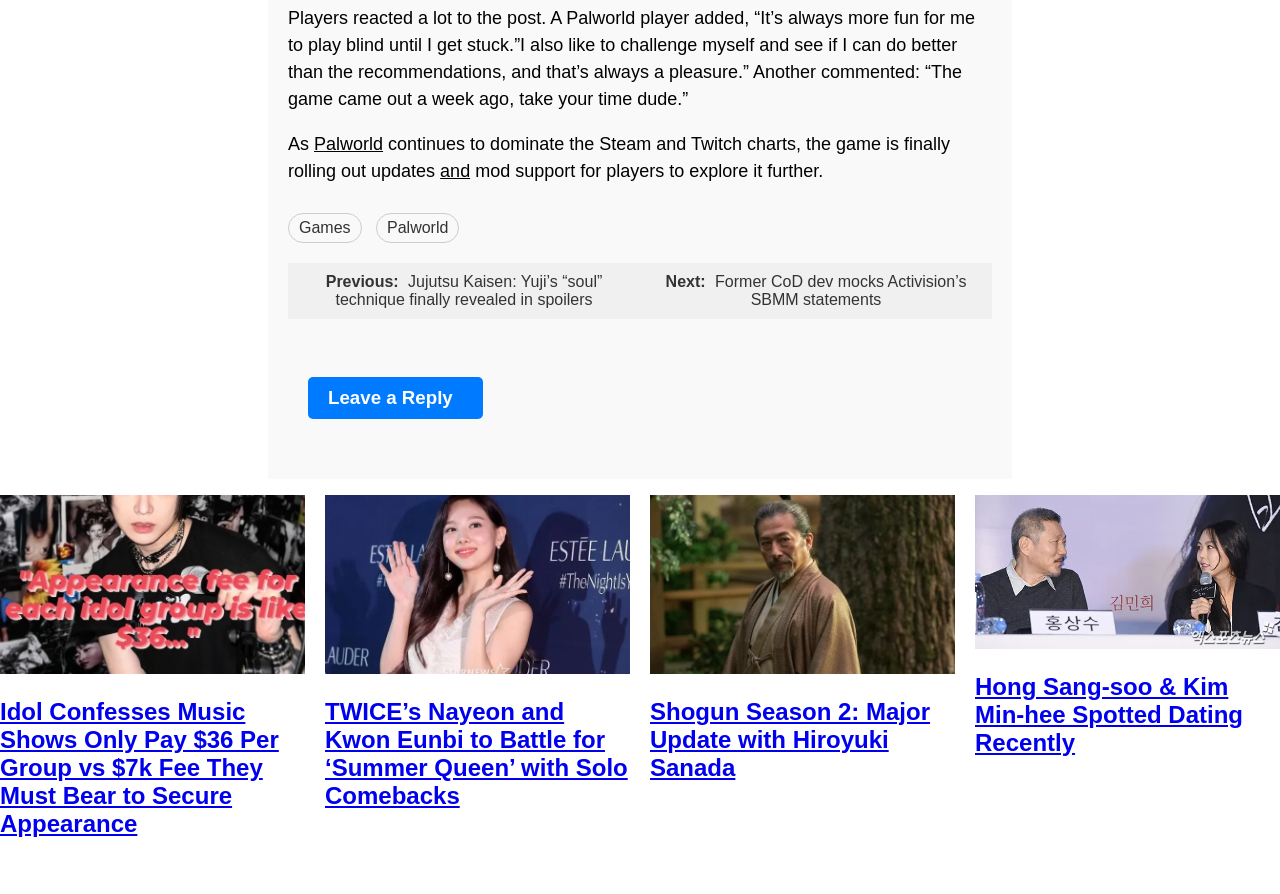Reply to the question with a brief word or phrase: What is the topic of the first article?

Idol Confesses Music Shows